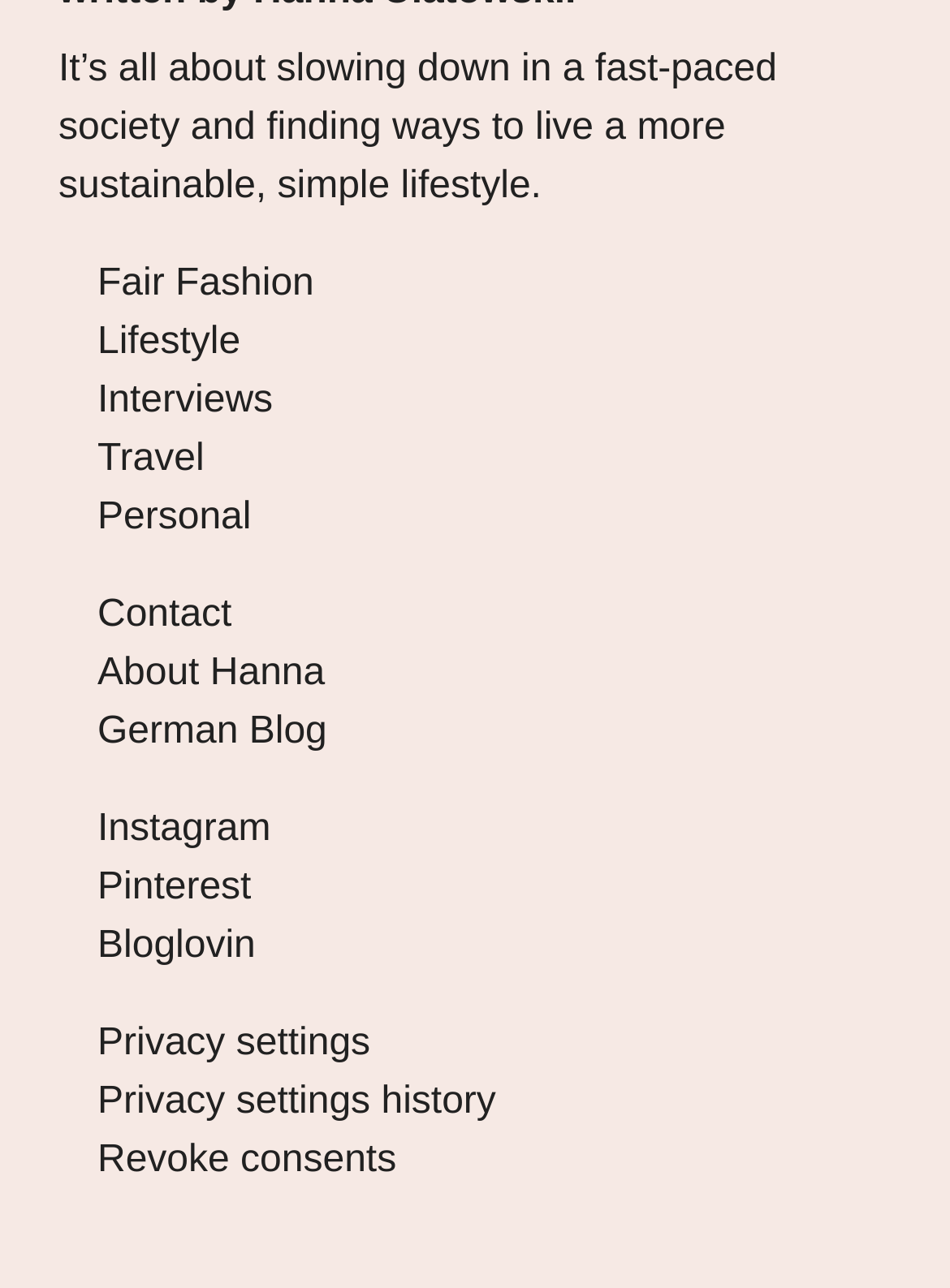Answer briefly with one word or phrase:
What is the purpose of the 'Privacy settings' link?

To manage privacy settings